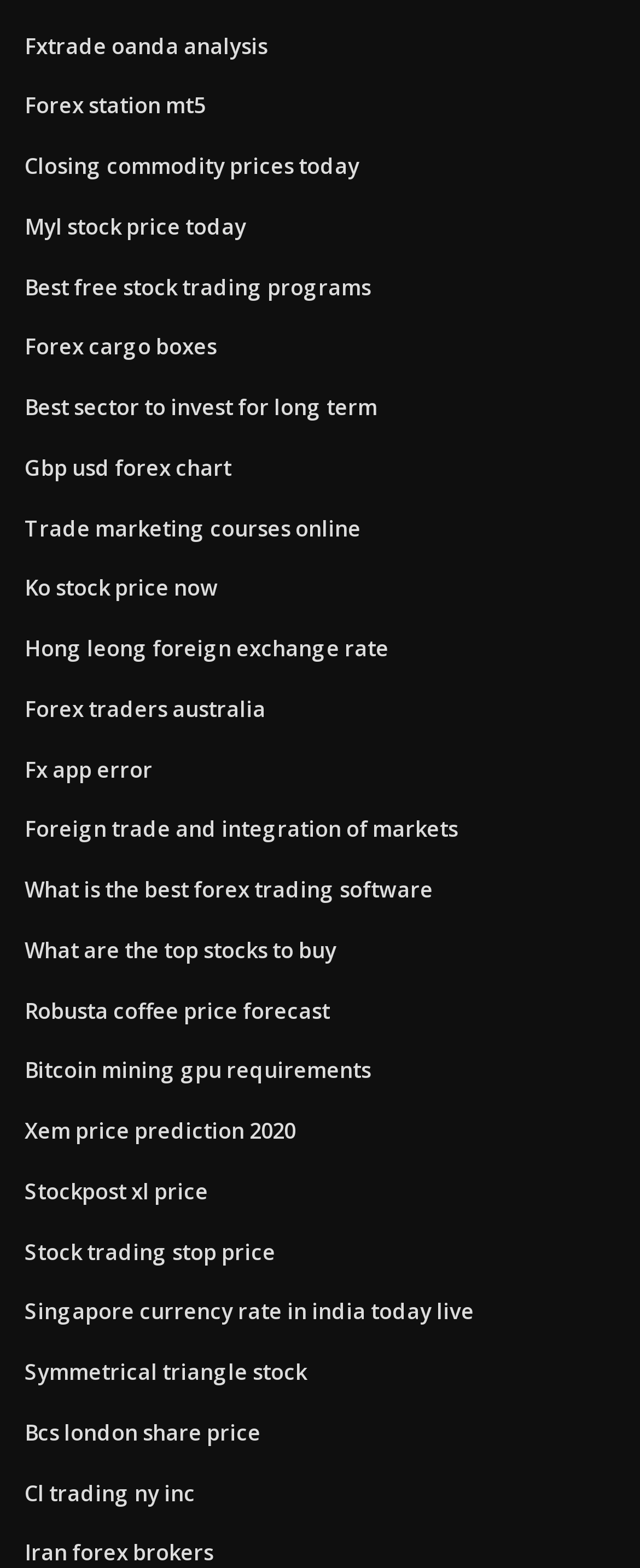Bounding box coordinates are specified in the format (top-left x, top-left y, bottom-right x, bottom-right y). All values are floating point numbers bounded between 0 and 1. Please provide the bounding box coordinate of the region this sentence describes: Stockpost xl price

[0.038, 0.75, 0.326, 0.769]